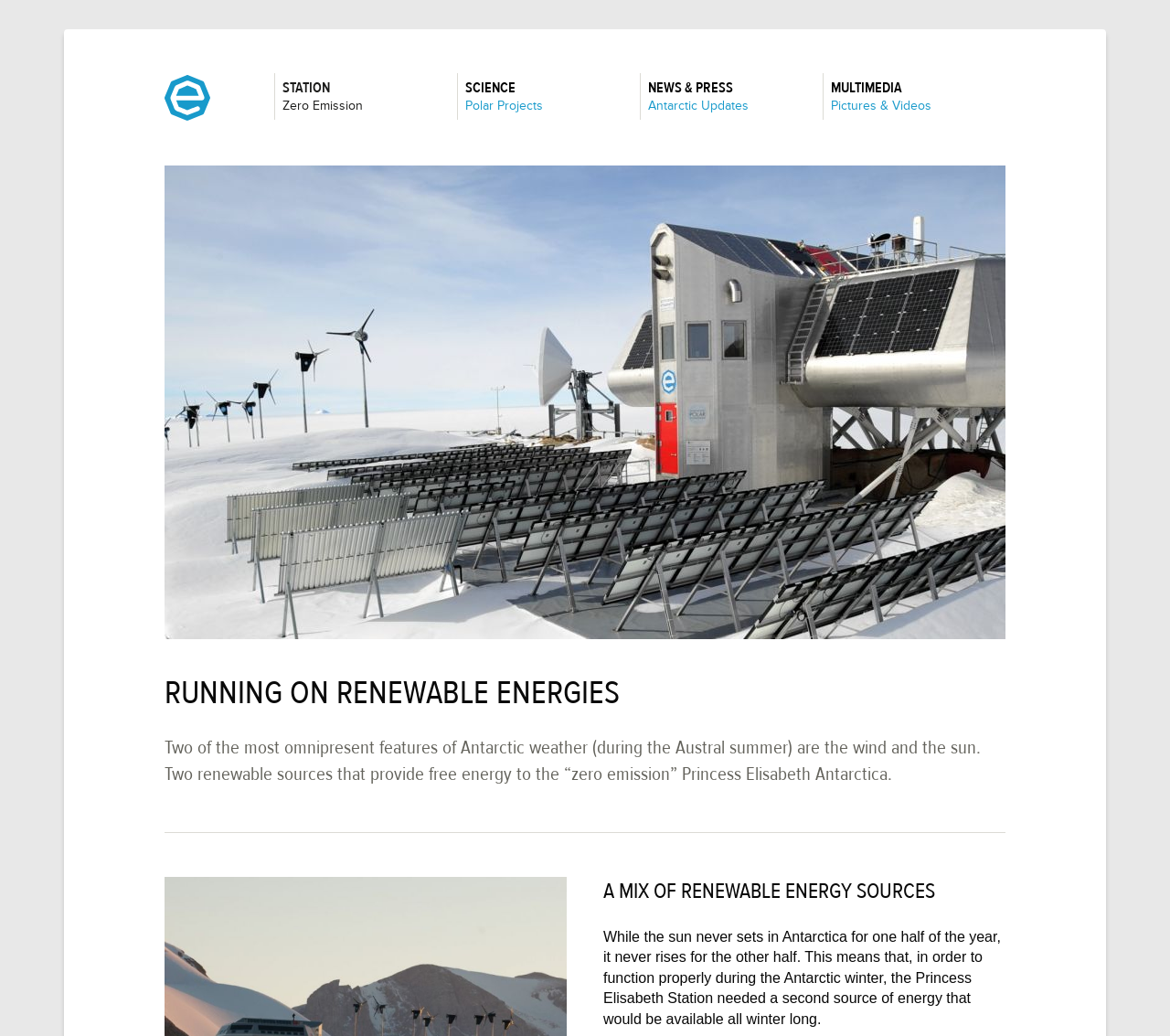Using details from the image, please answer the following question comprehensively:
What is the purpose of the second source of energy?

The webpage explains that the Princess Elisabeth Station needed a second source of energy that would be available all winter long because the sun never rises for half of the year in Antarctica, and this second source is necessary for the station to function properly during the Antarctic winter.